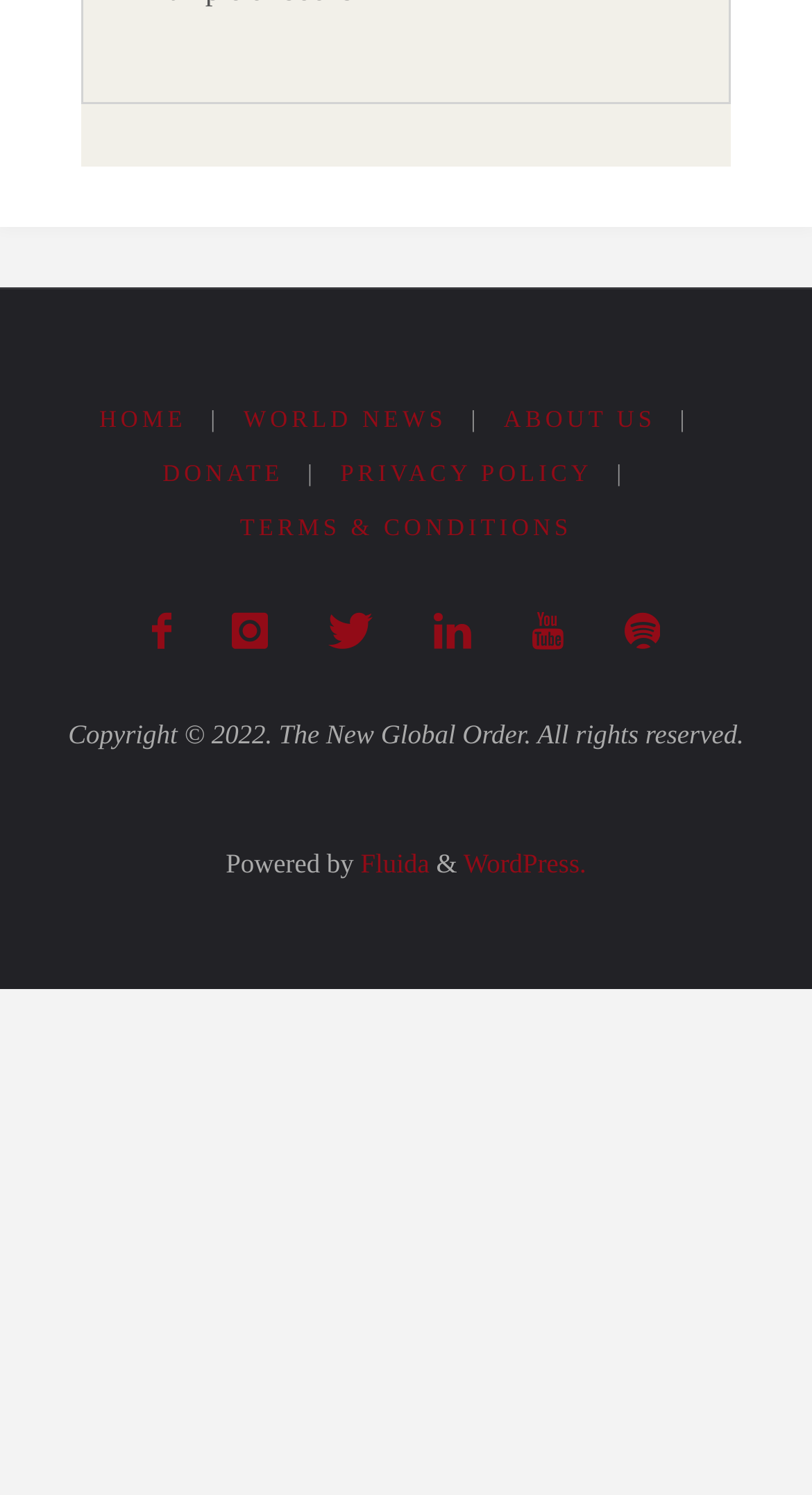What is the name of the platform that powers the website?
Provide a well-explained and detailed answer to the question.

I found the information about the platform that powers the website at the bottom of the webpage, which states 'Powered by Fluida & WordPress.' This indicates that the website is powered by WordPress.